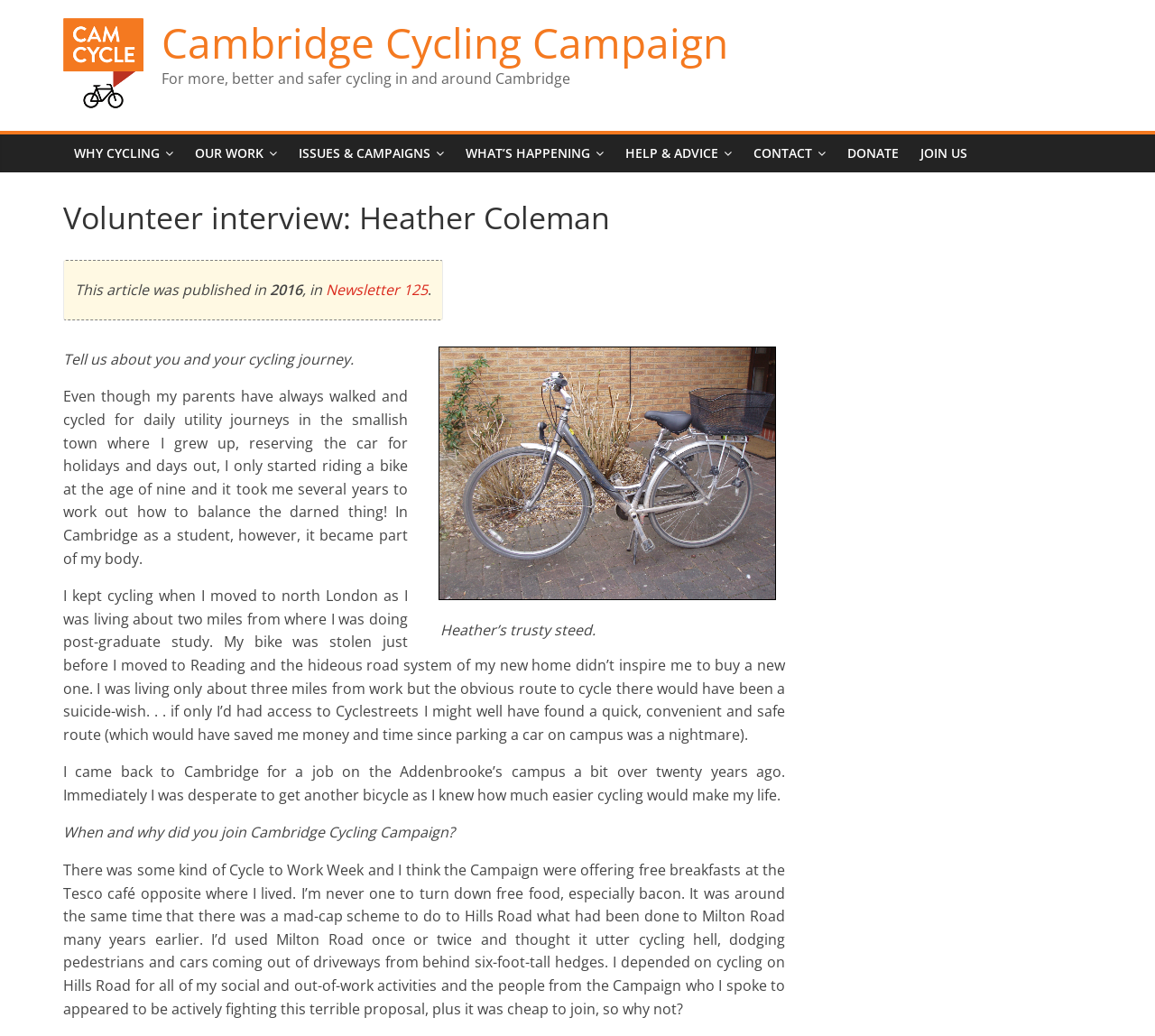Please identify the bounding box coordinates of where to click in order to follow the instruction: "Click the link to Cambridge Cycling Campaign".

[0.055, 0.018, 0.124, 0.037]